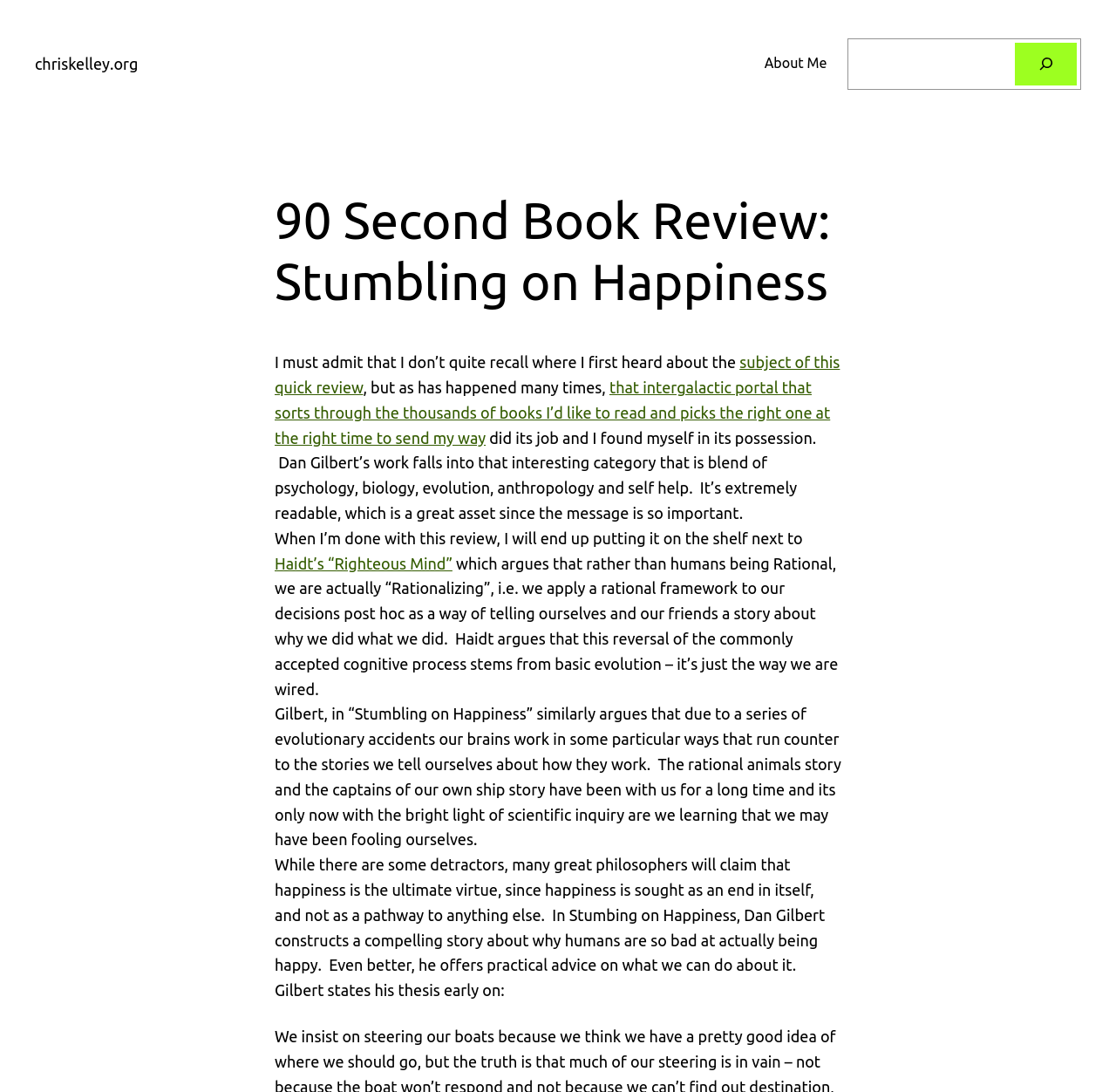What is the book being reviewed?
Give a comprehensive and detailed explanation for the question.

The webpage is a book review, and the title of the book being reviewed is mentioned in the heading '90 Second Book Review: Stumbling on Happiness' and also in the text 'Dan Gilbert’s work falls into that interesting category...'. Therefore, the answer is 'Stumbling on Happiness'.